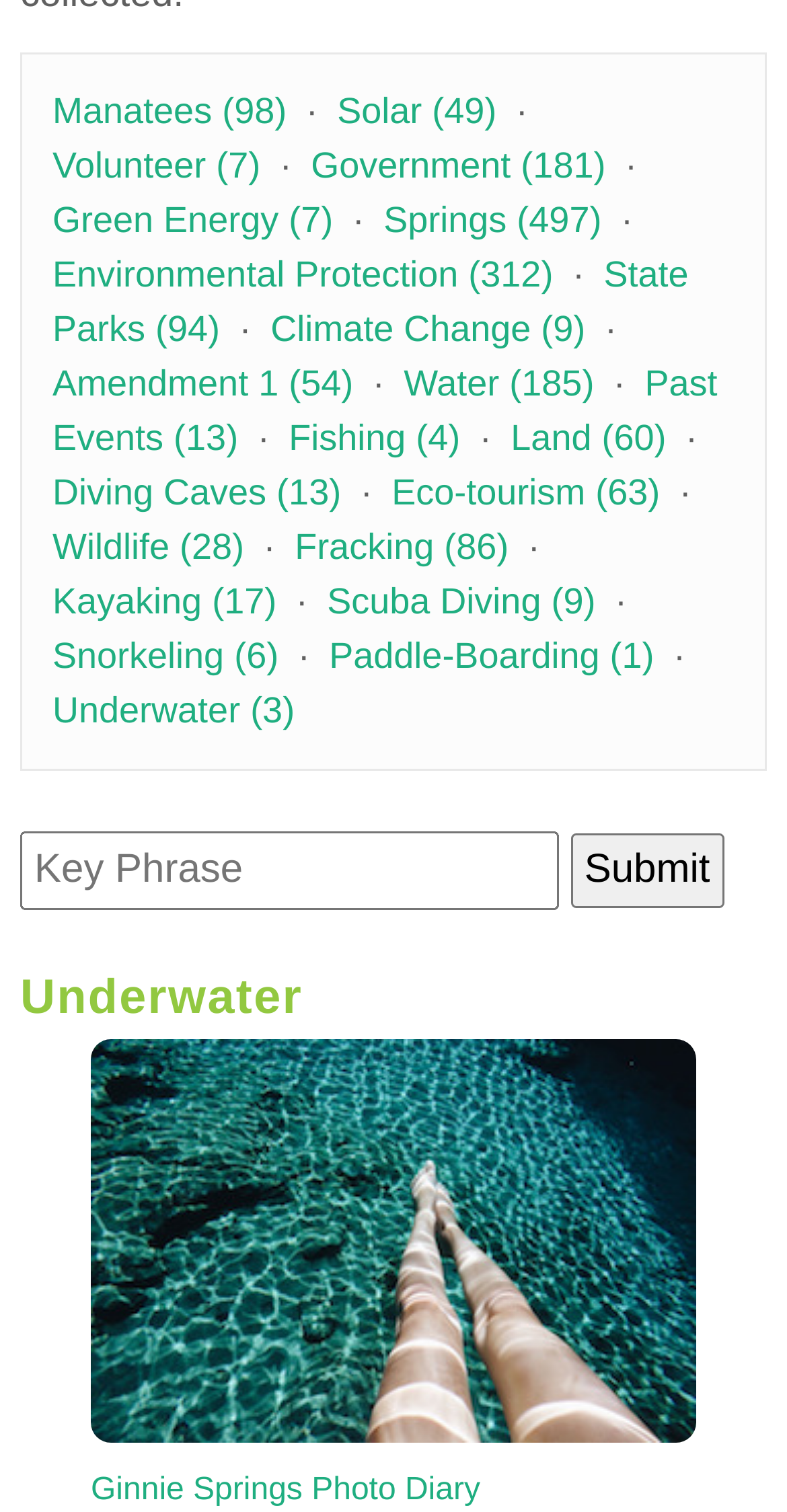Find the bounding box coordinates of the element's region that should be clicked in order to follow the given instruction: "Explore Government". The coordinates should consist of four float numbers between 0 and 1, i.e., [left, top, right, bottom].

[0.395, 0.096, 0.77, 0.122]